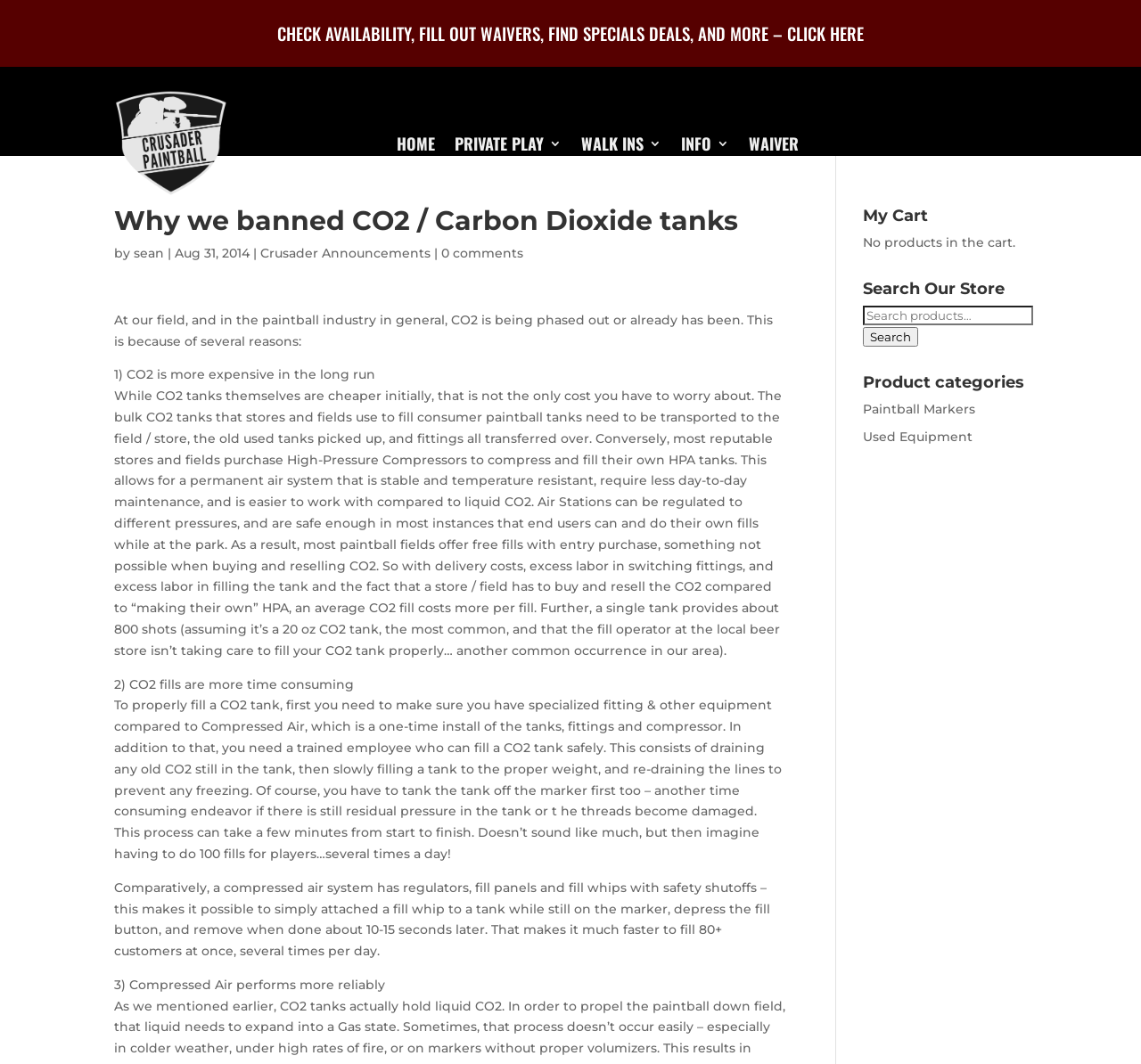Please provide the bounding box coordinates for the UI element as described: "Info". The coordinates must be four floats between 0 and 1, represented as [left, top, right, bottom].

[0.597, 0.084, 0.639, 0.185]